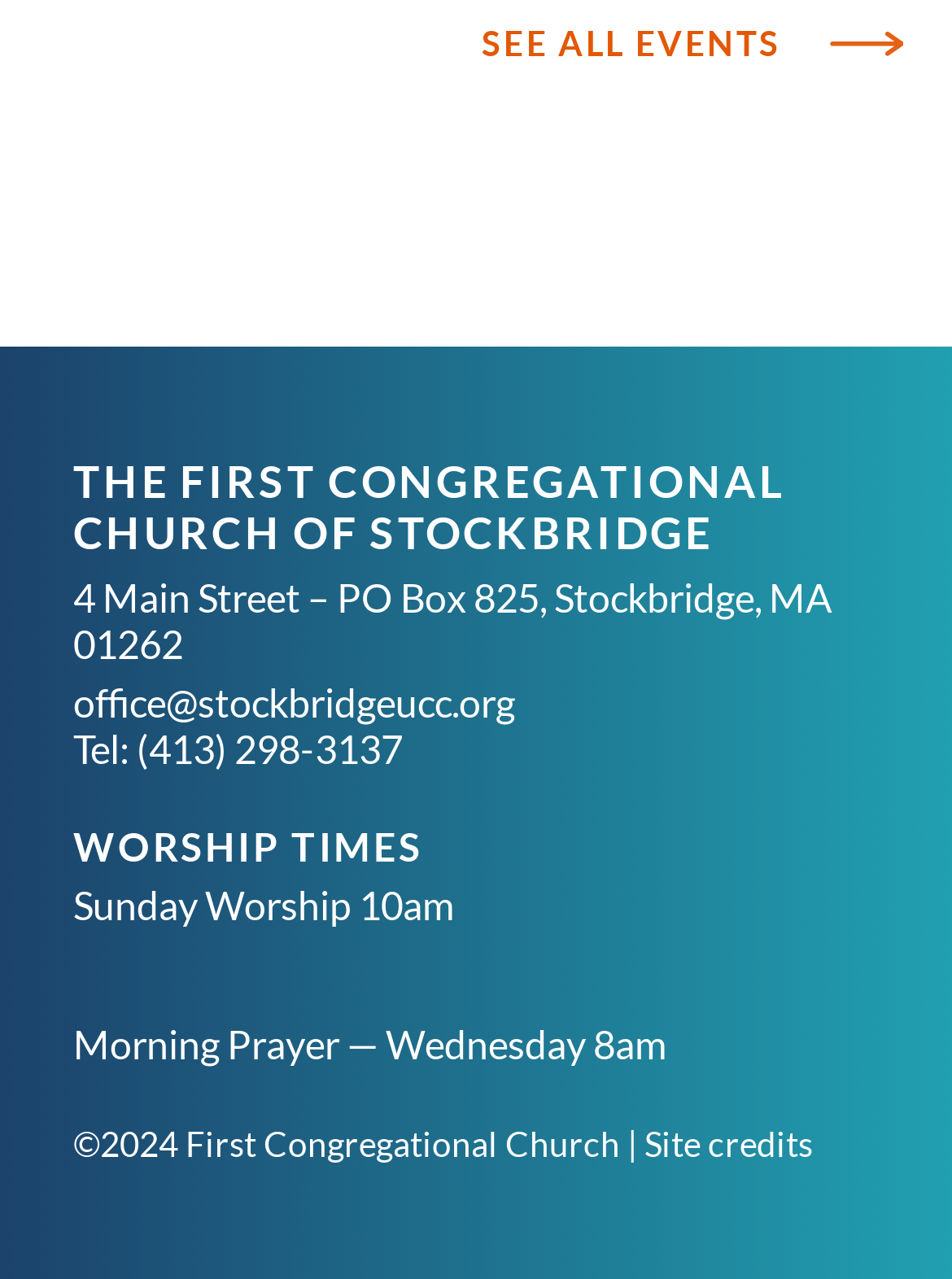What is the email address of the First Congregational Church of Stockbridge?
Refer to the image and provide a thorough answer to the question.

I found the email address by examining the static text elements in the contentinfo section of the webpage, which provides contact information about the church.